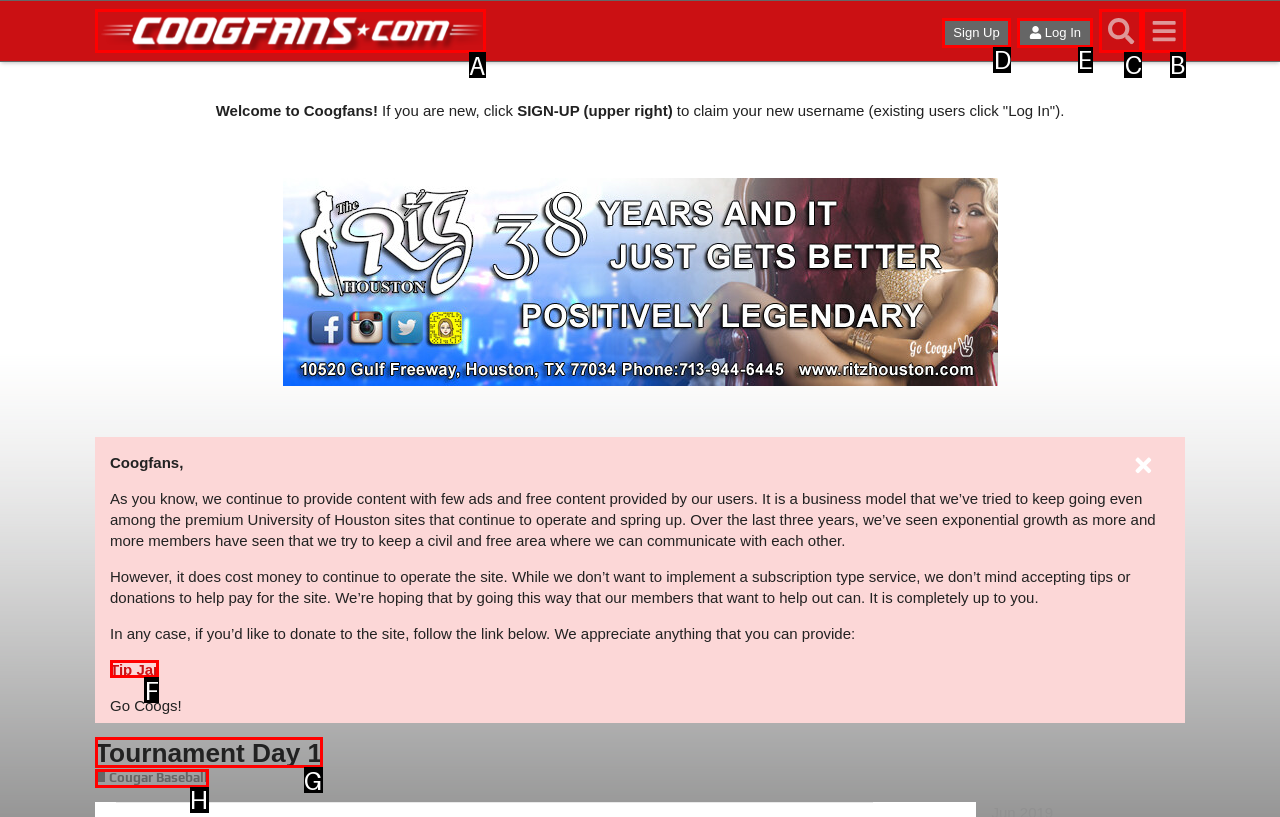Identify which lettered option to click to carry out the task: Search for something. Provide the letter as your answer.

C